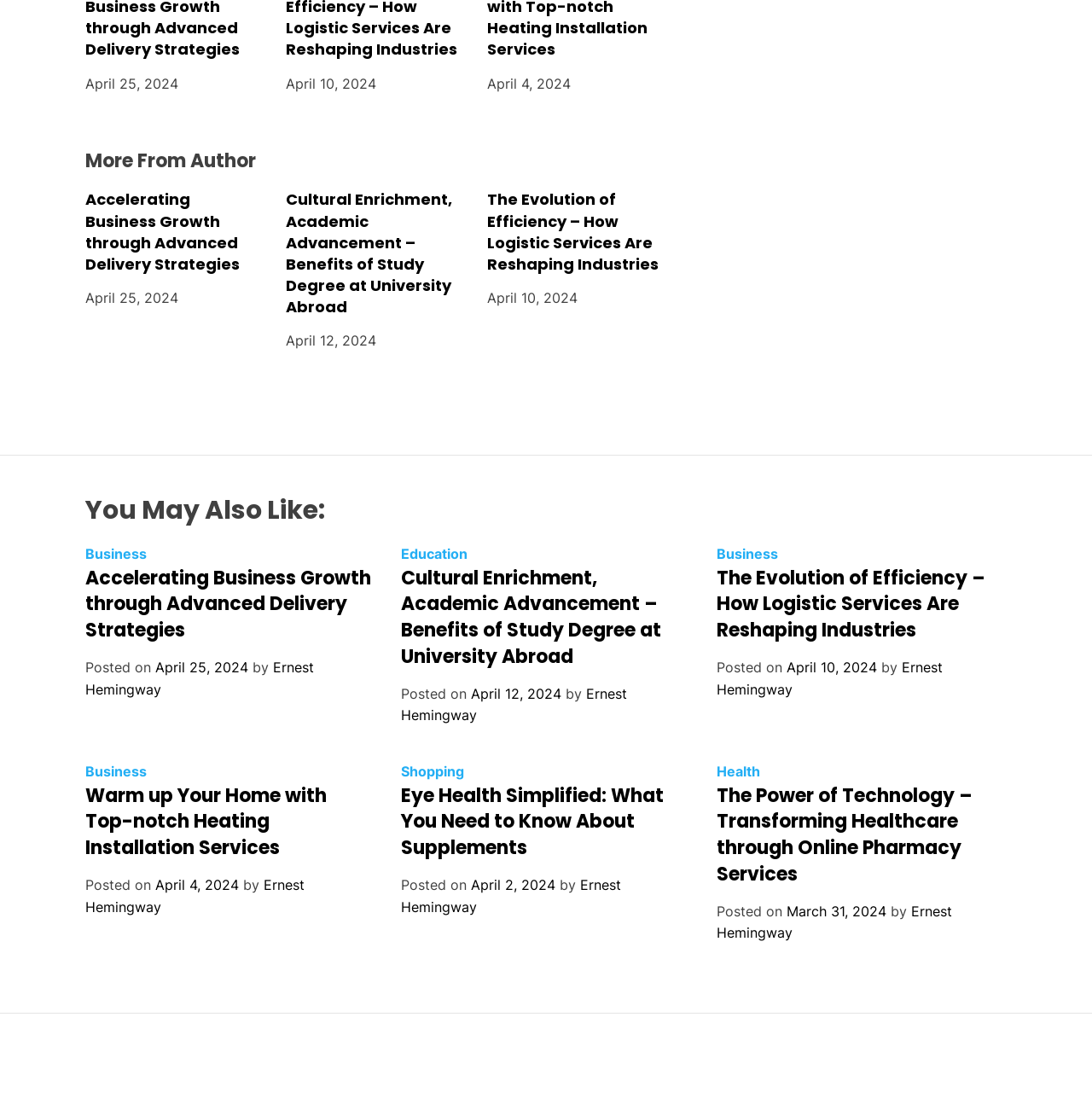Determine the bounding box coordinates for the area that should be clicked to carry out the following instruction: "Click on the article 'Accelerating Business Growth through Advanced Delivery Strategies'".

[0.078, 0.169, 0.22, 0.246]